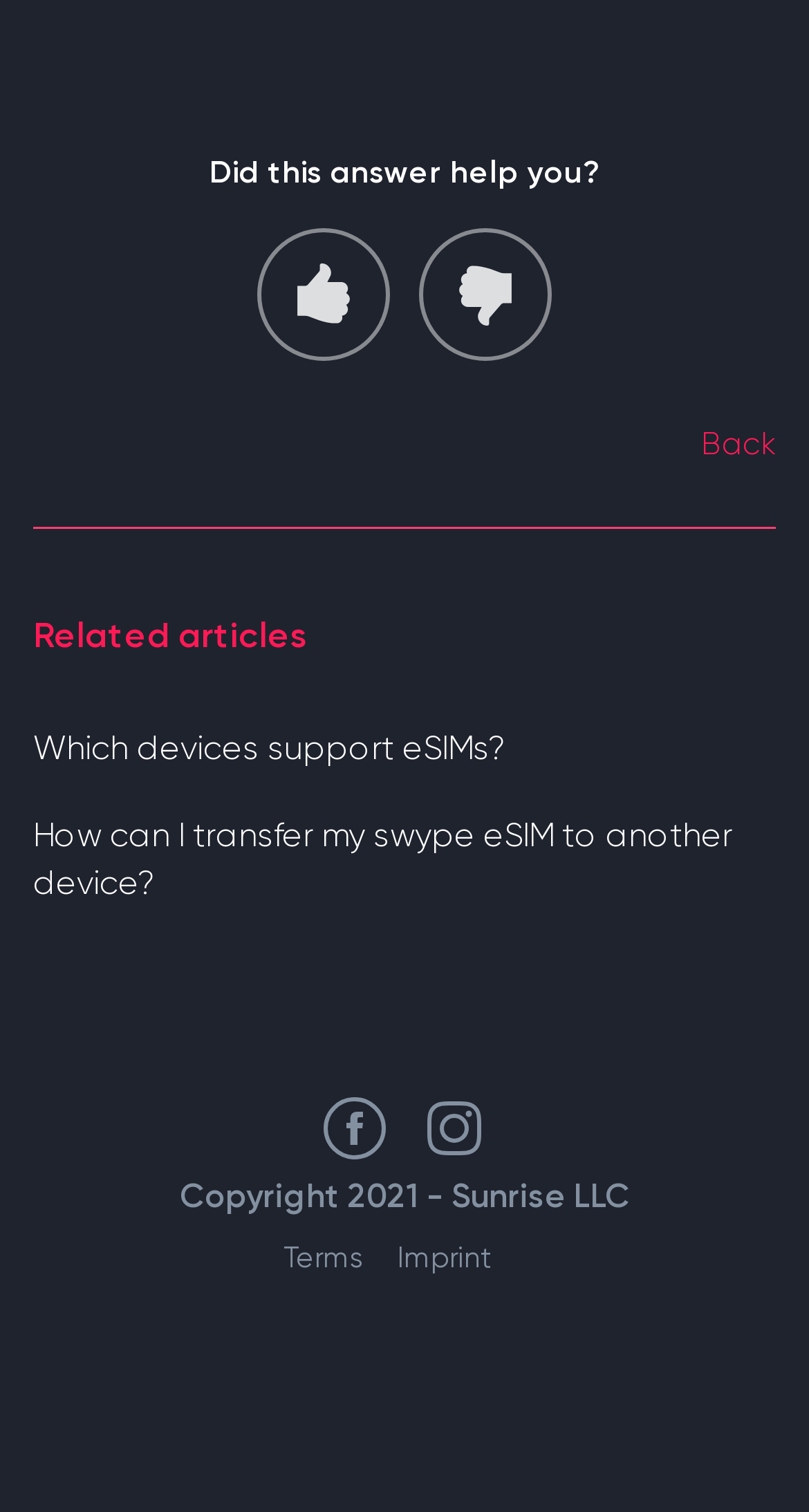Locate the bounding box of the user interface element based on this description: "July 2, 2010".

None